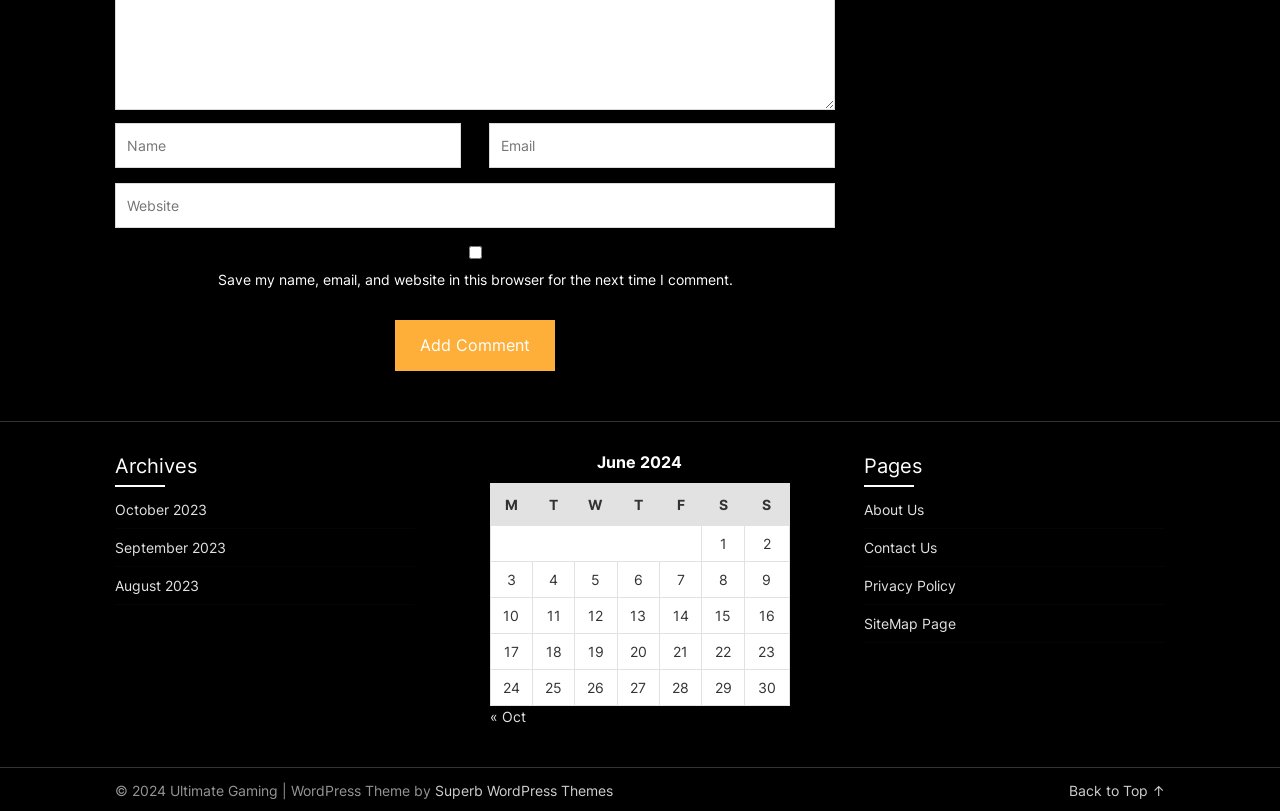Identify the bounding box coordinates of the region I need to click to complete this instruction: "Add a comment".

[0.309, 0.394, 0.434, 0.457]